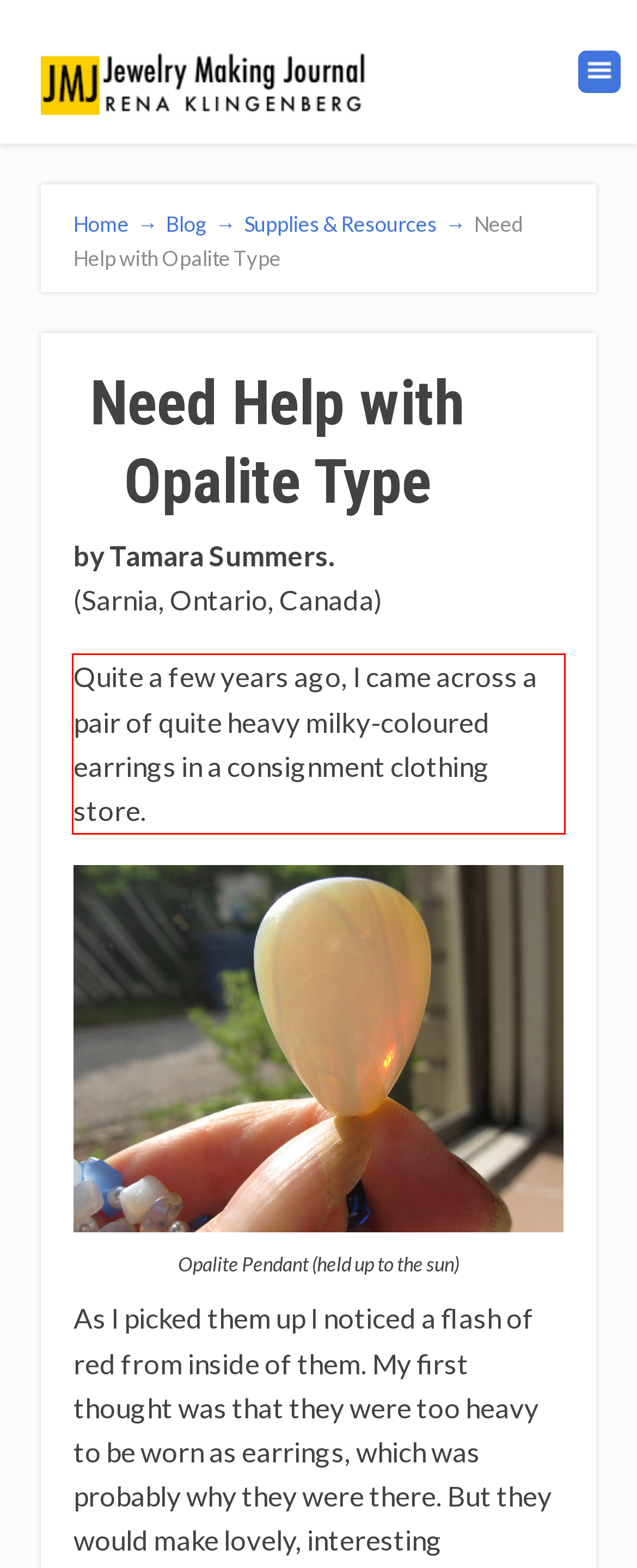Identify the text inside the red bounding box on the provided webpage screenshot by performing OCR.

Quite a few years ago, I came across a pair of quite heavy milky-coloured earrings in a consignment clothing store.